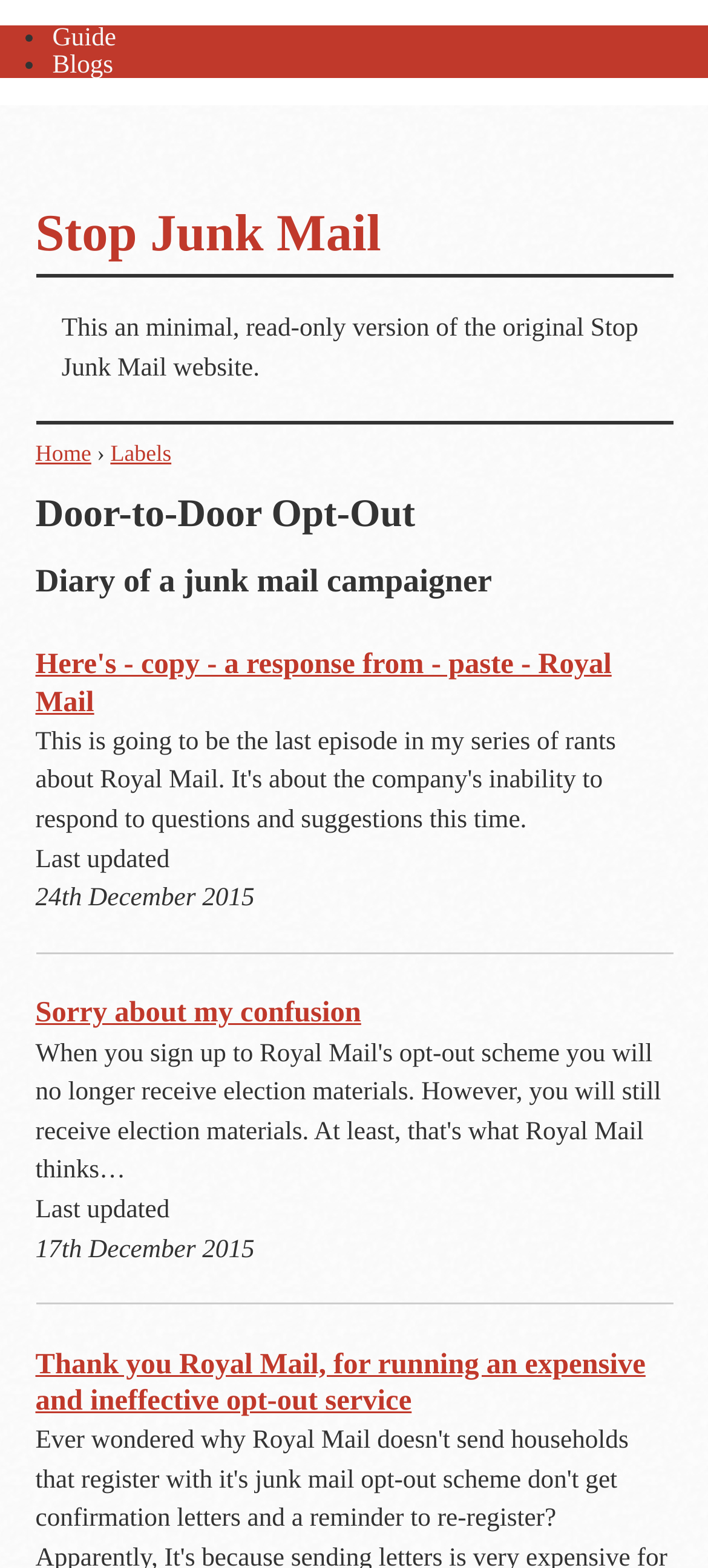Predict the bounding box coordinates of the area that should be clicked to accomplish the following instruction: "Check Here's - copy - a response from - paste - Royal Mail". The bounding box coordinates should consist of four float numbers between 0 and 1, i.e., [left, top, right, bottom].

[0.05, 0.413, 0.864, 0.458]